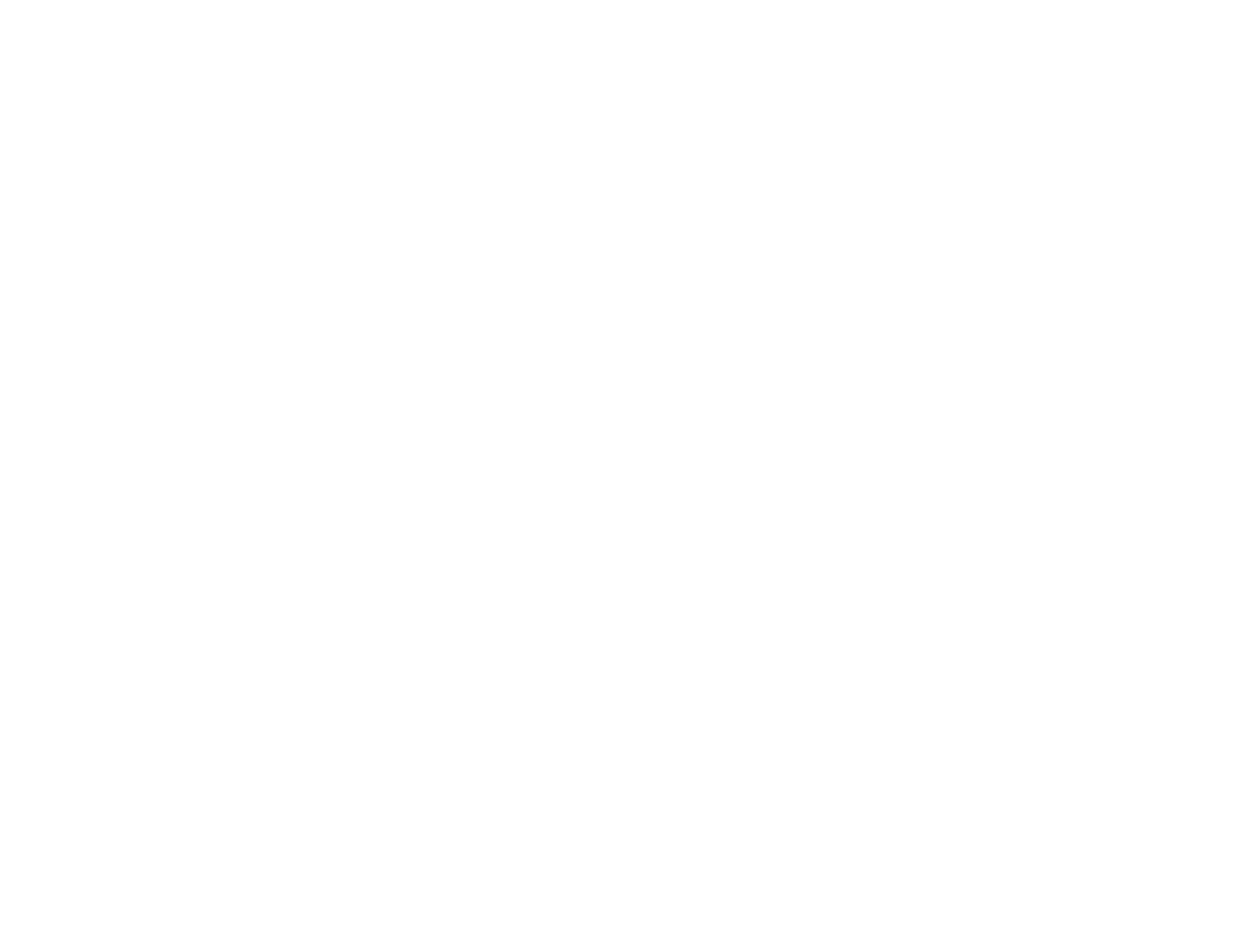Find and specify the bounding box coordinates that correspond to the clickable region for the instruction: "Toggle the side menu".

[0.041, 0.097, 0.075, 0.142]